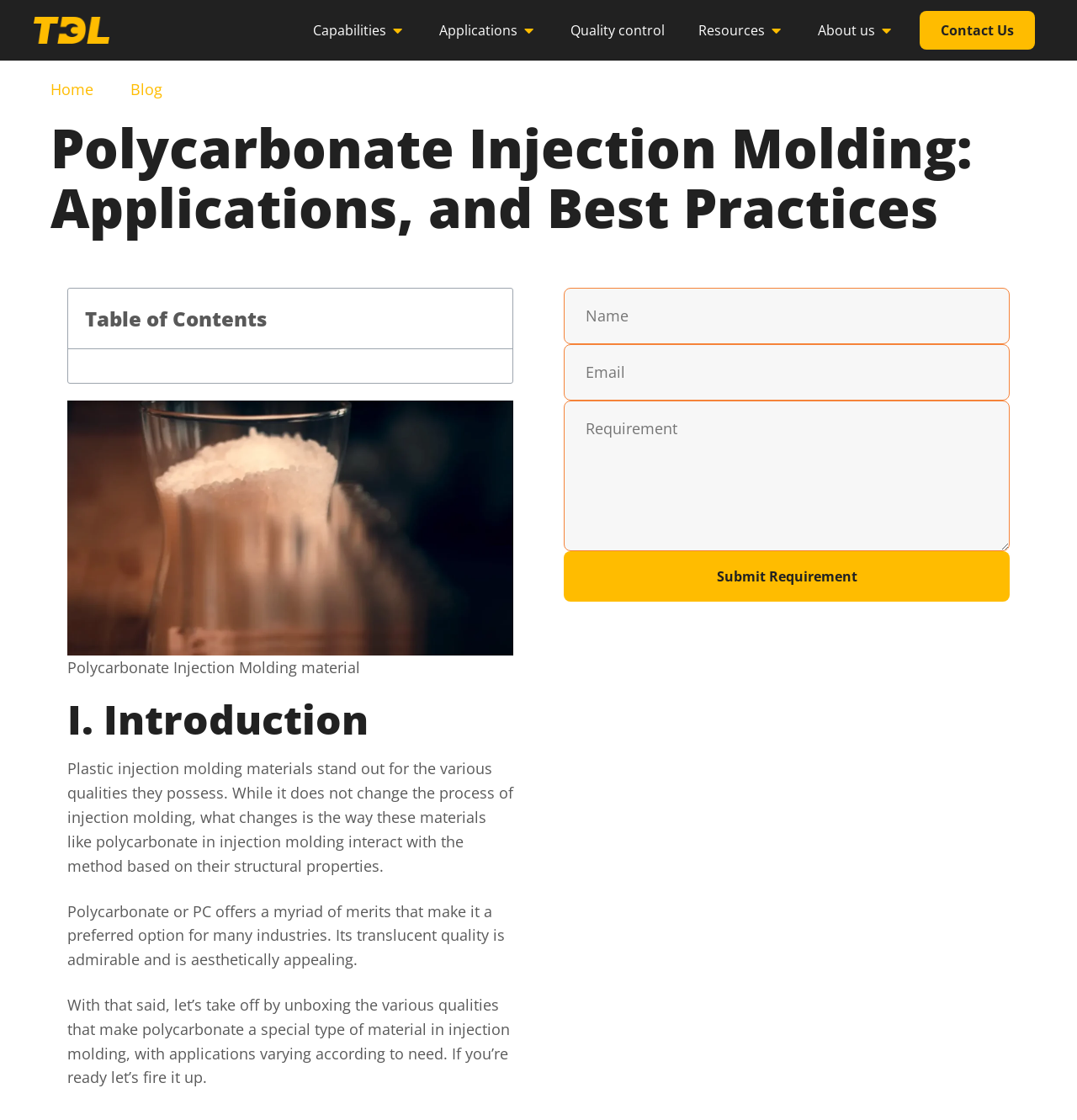Find the bounding box coordinates for the element that must be clicked to complete the instruction: "Fill in the 'Name' textbox". The coordinates should be four float numbers between 0 and 1, indicated as [left, top, right, bottom].

[0.523, 0.257, 0.938, 0.307]